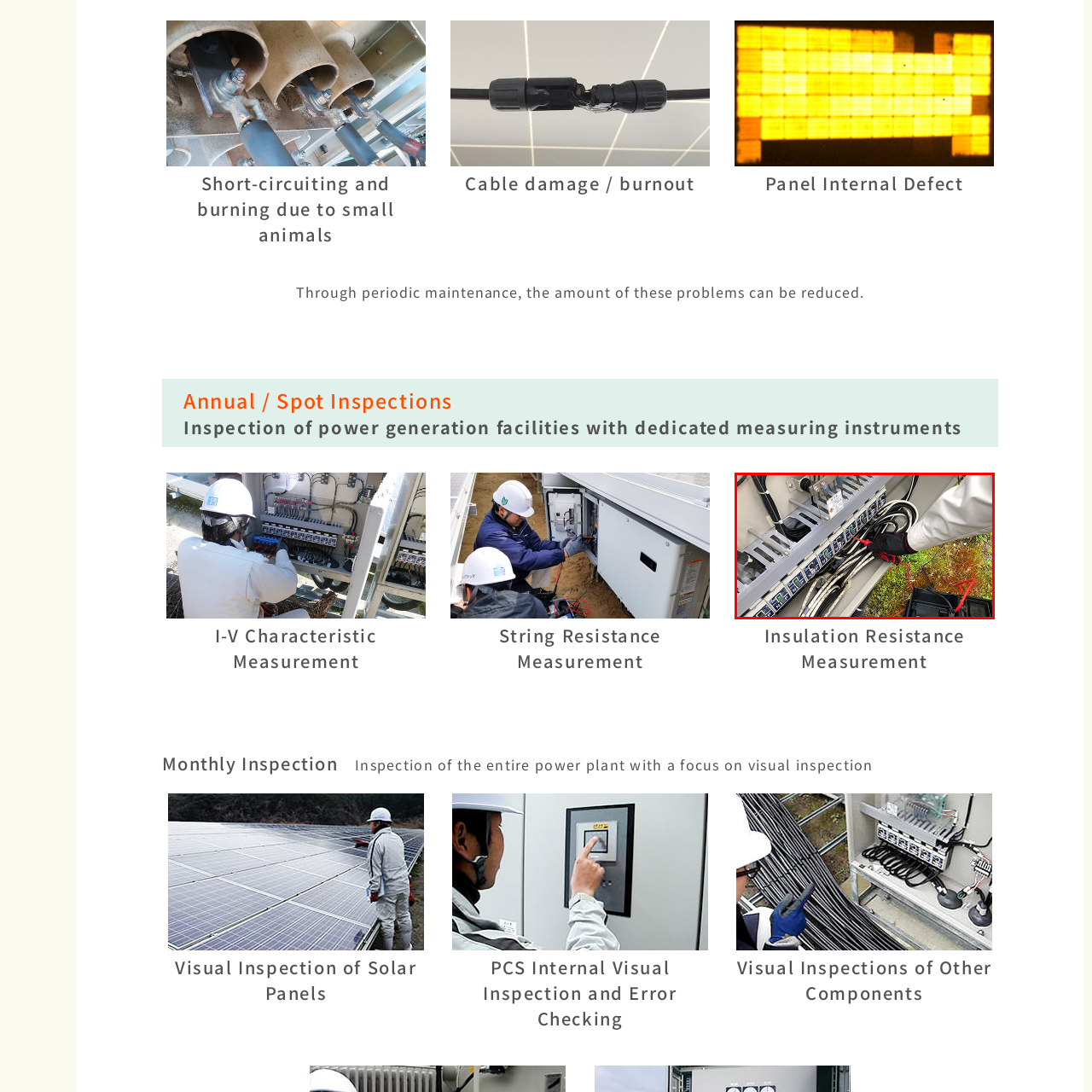Where is the electric panel likely located?
Inspect the image enclosed in the red bounding box and provide a thorough answer based on the information you see.

The environment surrounding the panel appears to be grassy, indicating that the electric panel is likely located outdoors.